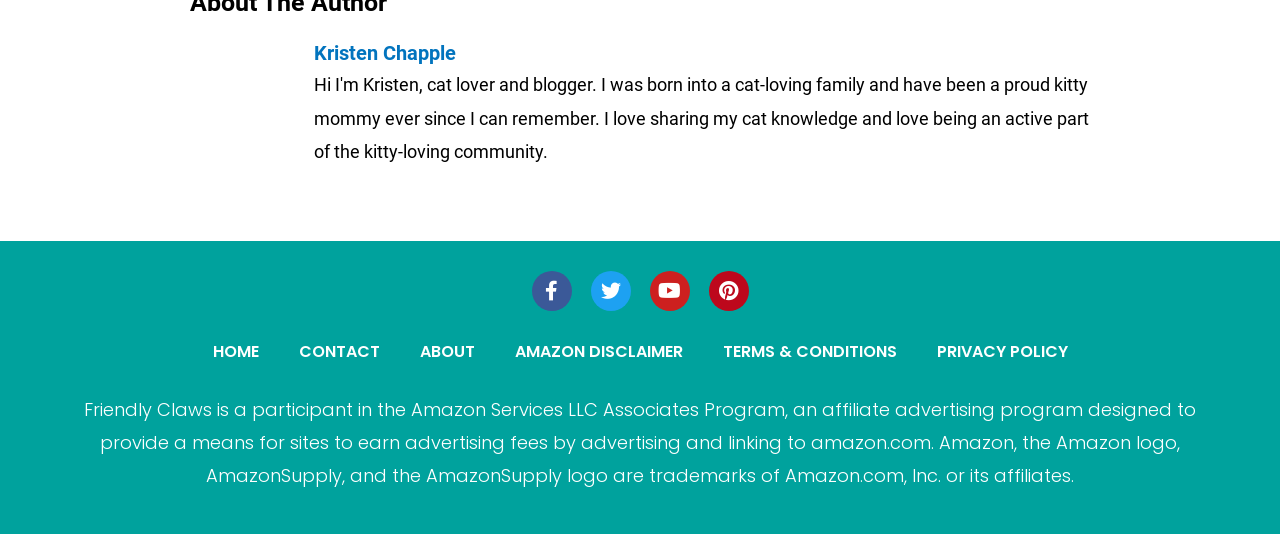Determine the bounding box coordinates for the UI element described. Format the coordinates as (top-left x, top-left y, bottom-right x, bottom-right y) and ensure all values are between 0 and 1. Element description: Kristen Chapple

[0.245, 0.072, 0.852, 0.128]